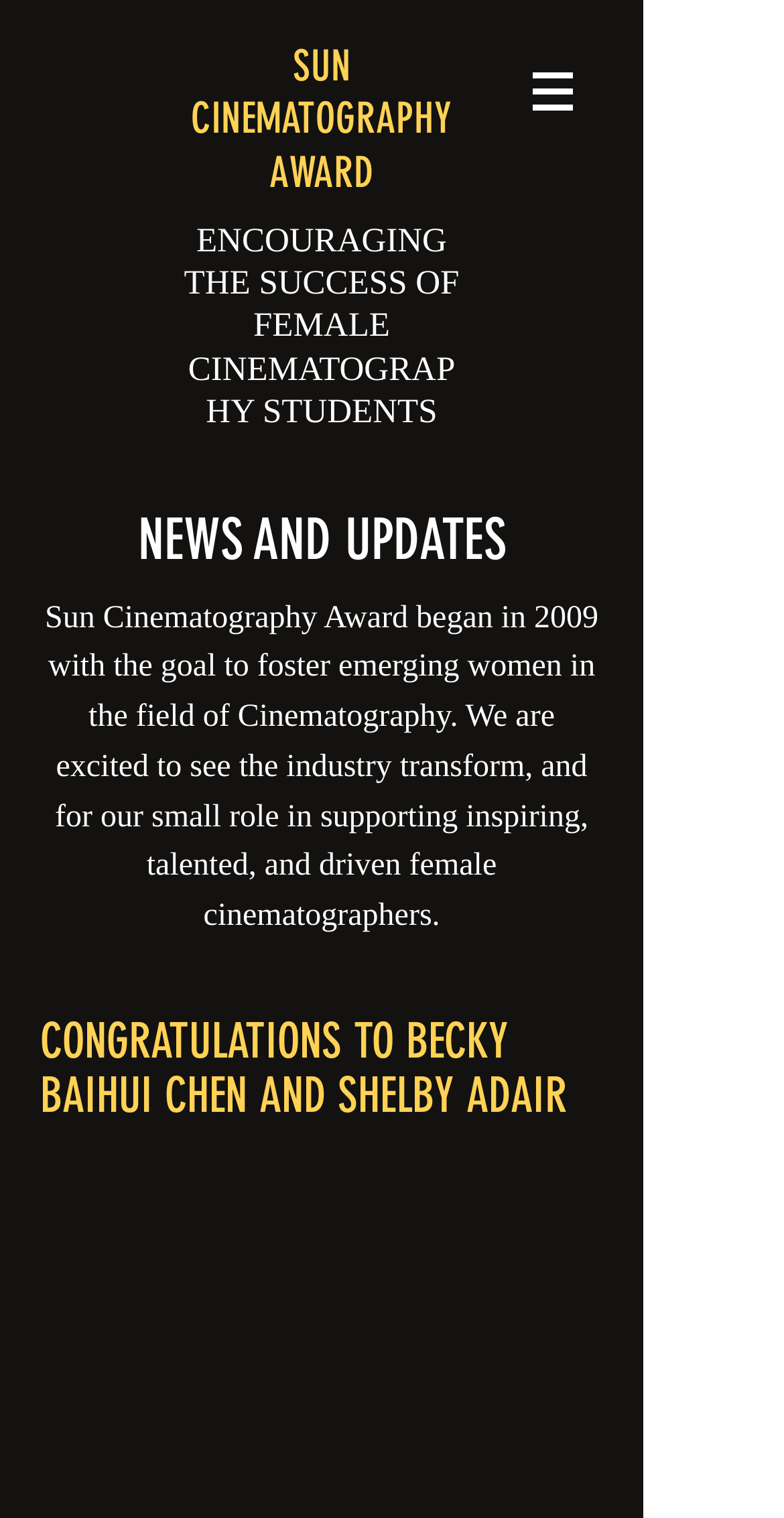Determine and generate the text content of the webpage's headline.

NEWS AND UPDATES